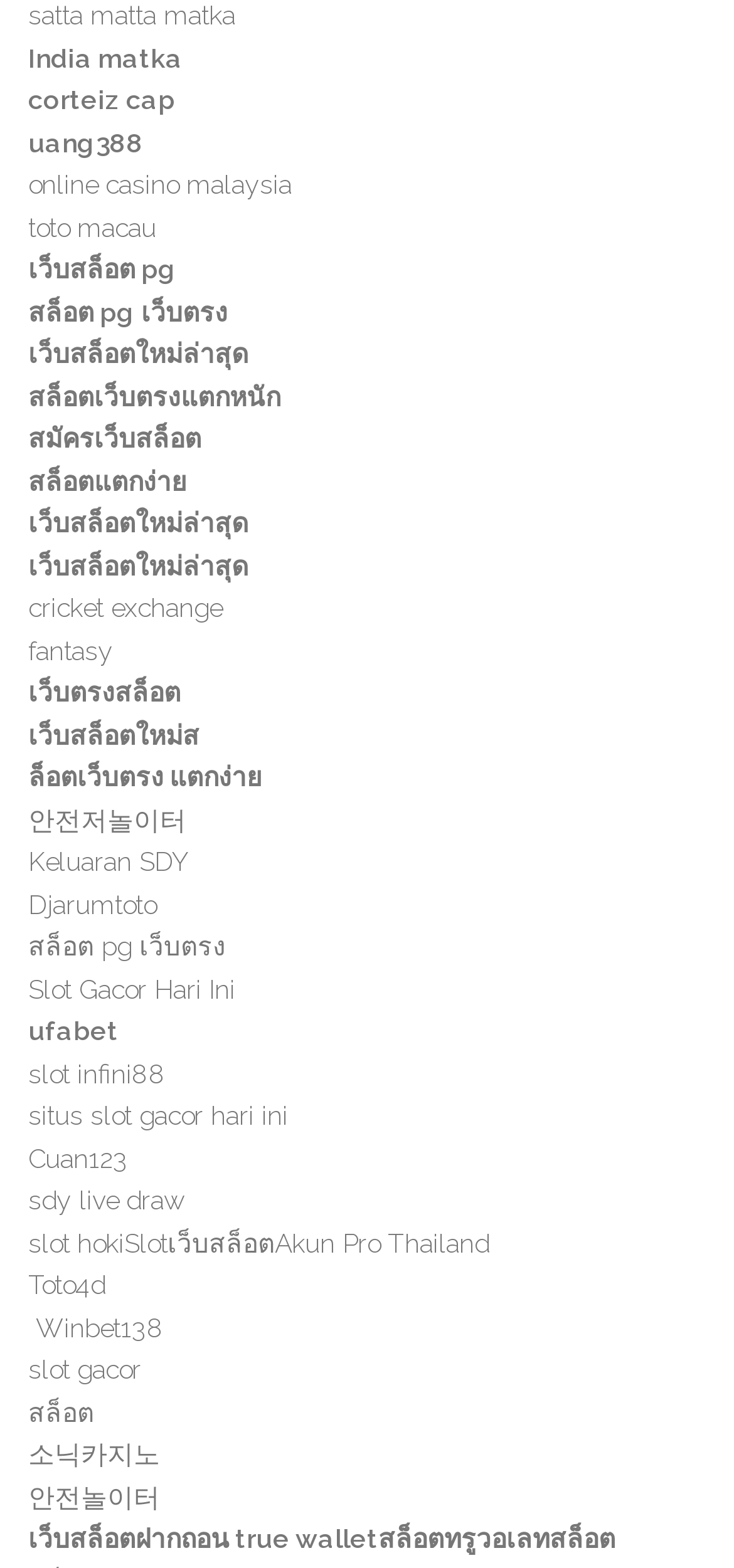Determine the bounding box coordinates for the HTML element described here: "sdy live draw".

[0.038, 0.756, 0.251, 0.775]